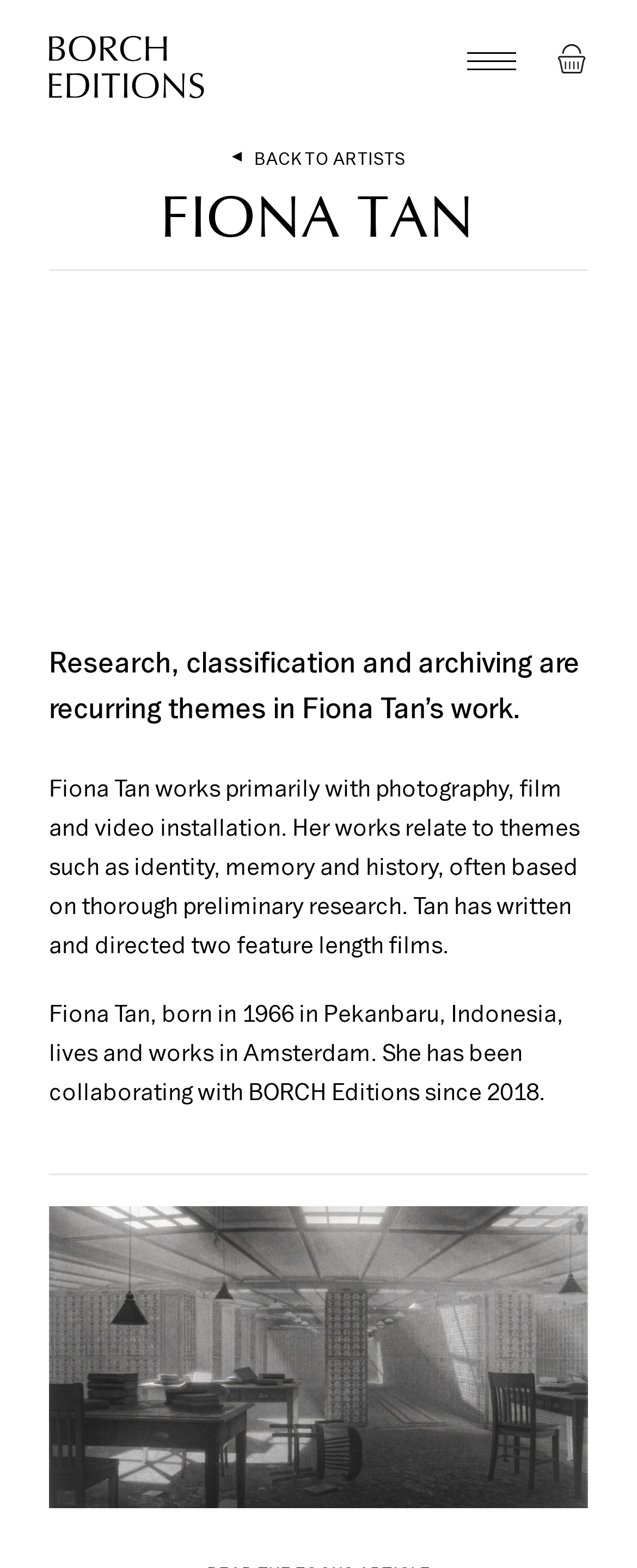Provide the bounding box coordinates of the HTML element this sentence describes: "BORCH Editions". The bounding box coordinates consist of four float numbers between 0 and 1, i.e., [left, top, right, bottom].

[0.077, 0.023, 0.321, 0.054]